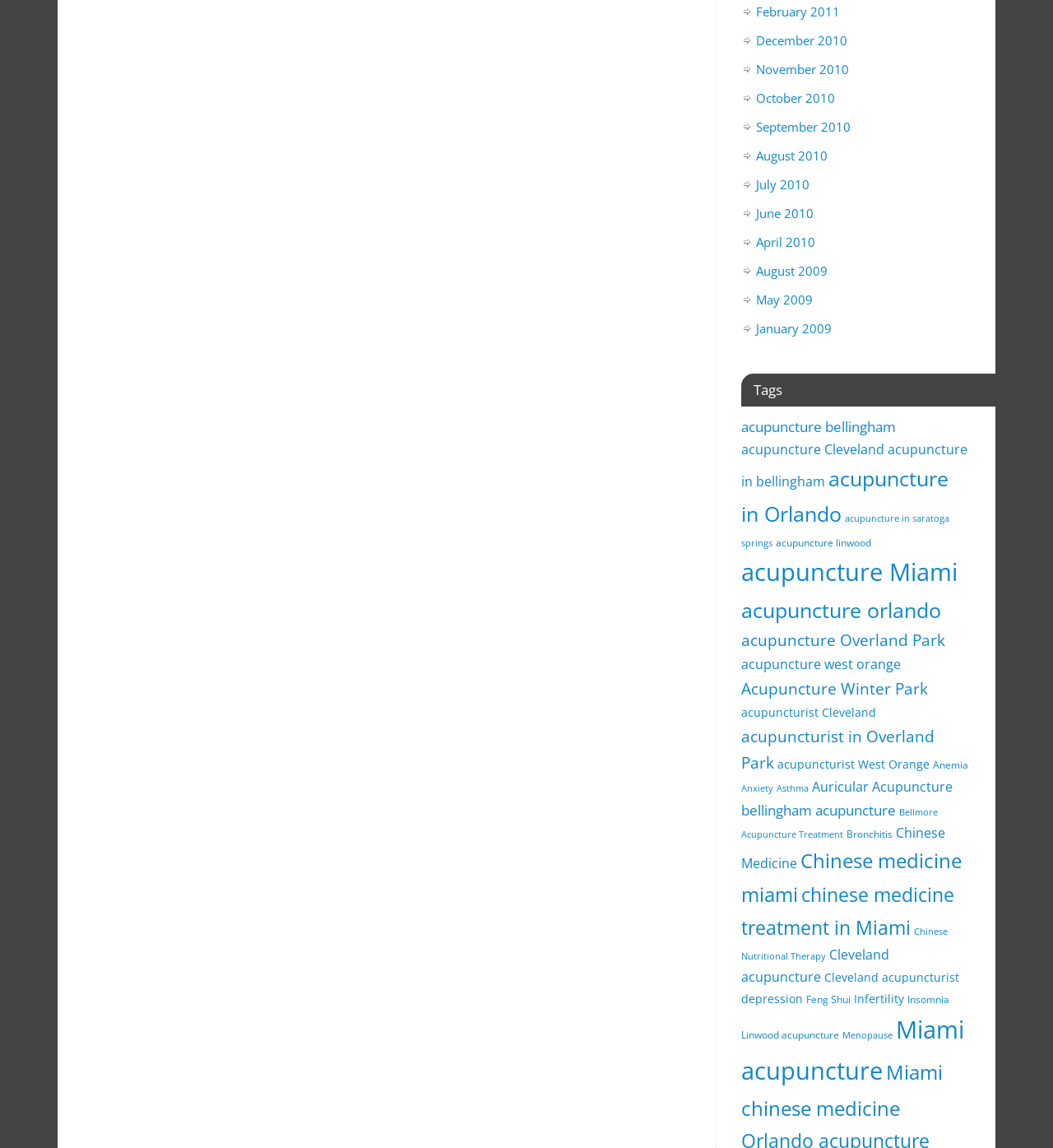Please pinpoint the bounding box coordinates for the region I should click to adhere to this instruction: "View 'acupuncture bellingham'".

[0.704, 0.362, 0.851, 0.38]